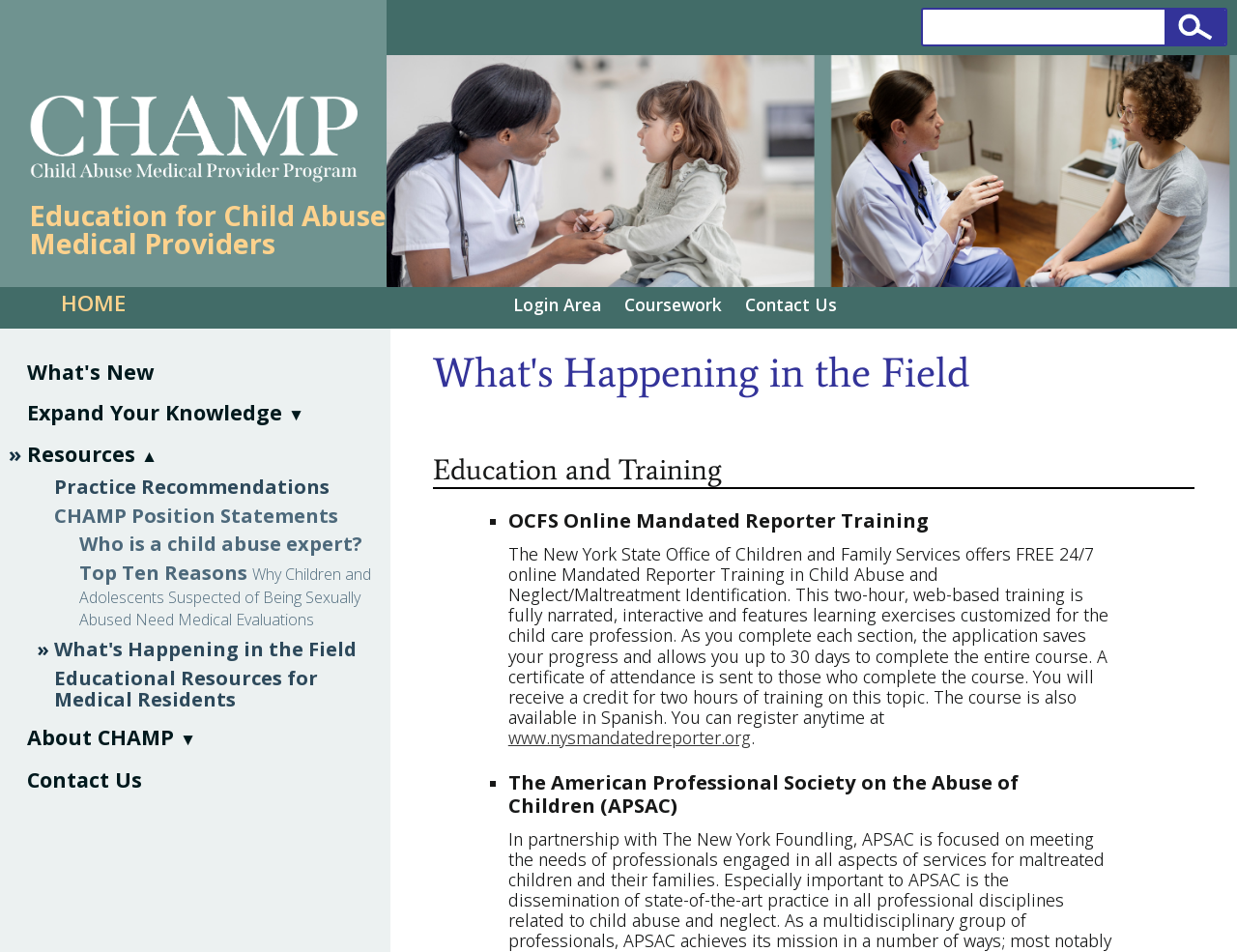Please indicate the bounding box coordinates for the clickable area to complete the following task: "View LE CORDON BLEU CUISINE DE BASE". The coordinates should be specified as four float numbers between 0 and 1, i.e., [left, top, right, bottom].

None